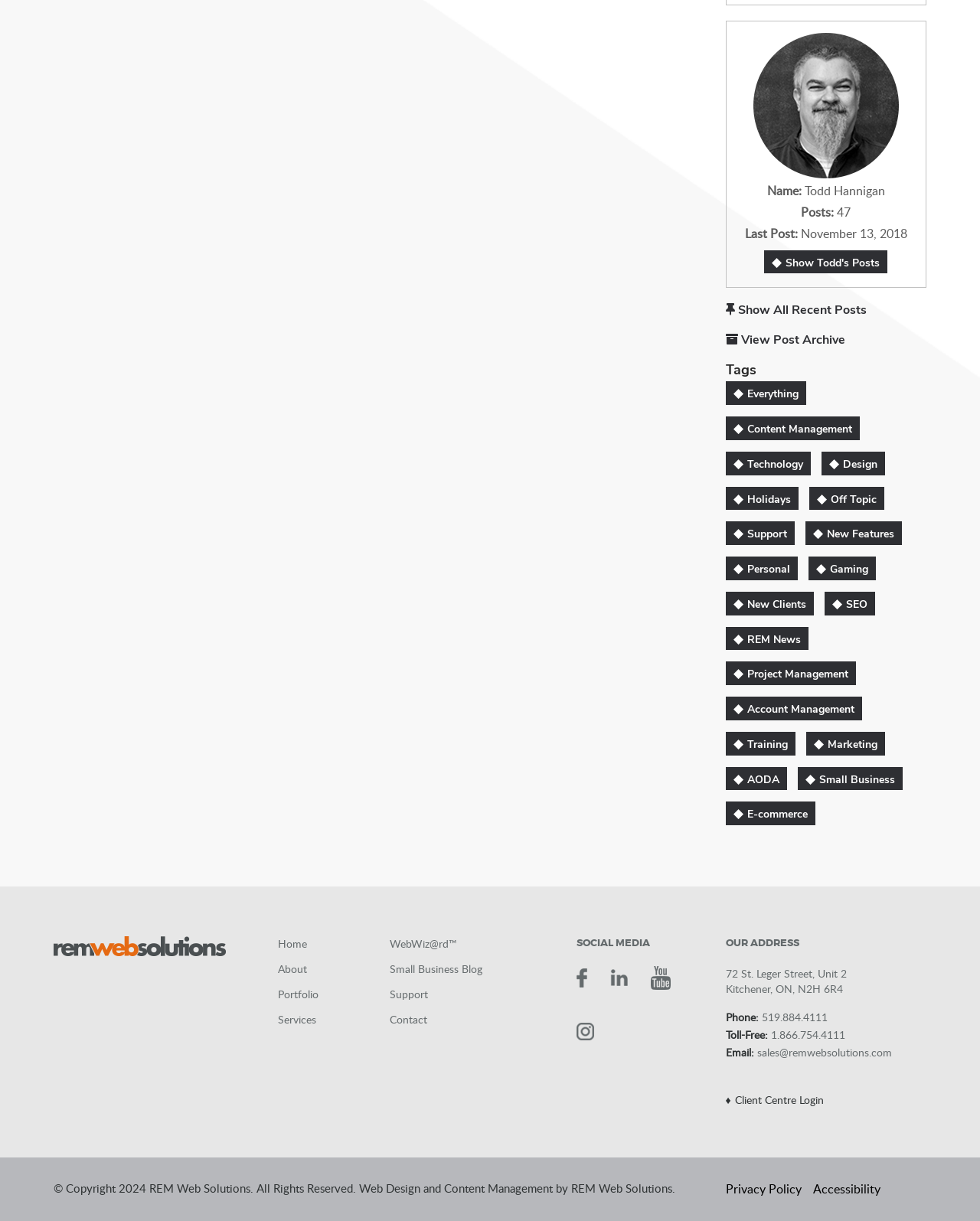What is the name of the person in the portrait? Please answer the question using a single word or phrase based on the image.

Todd Hannigan